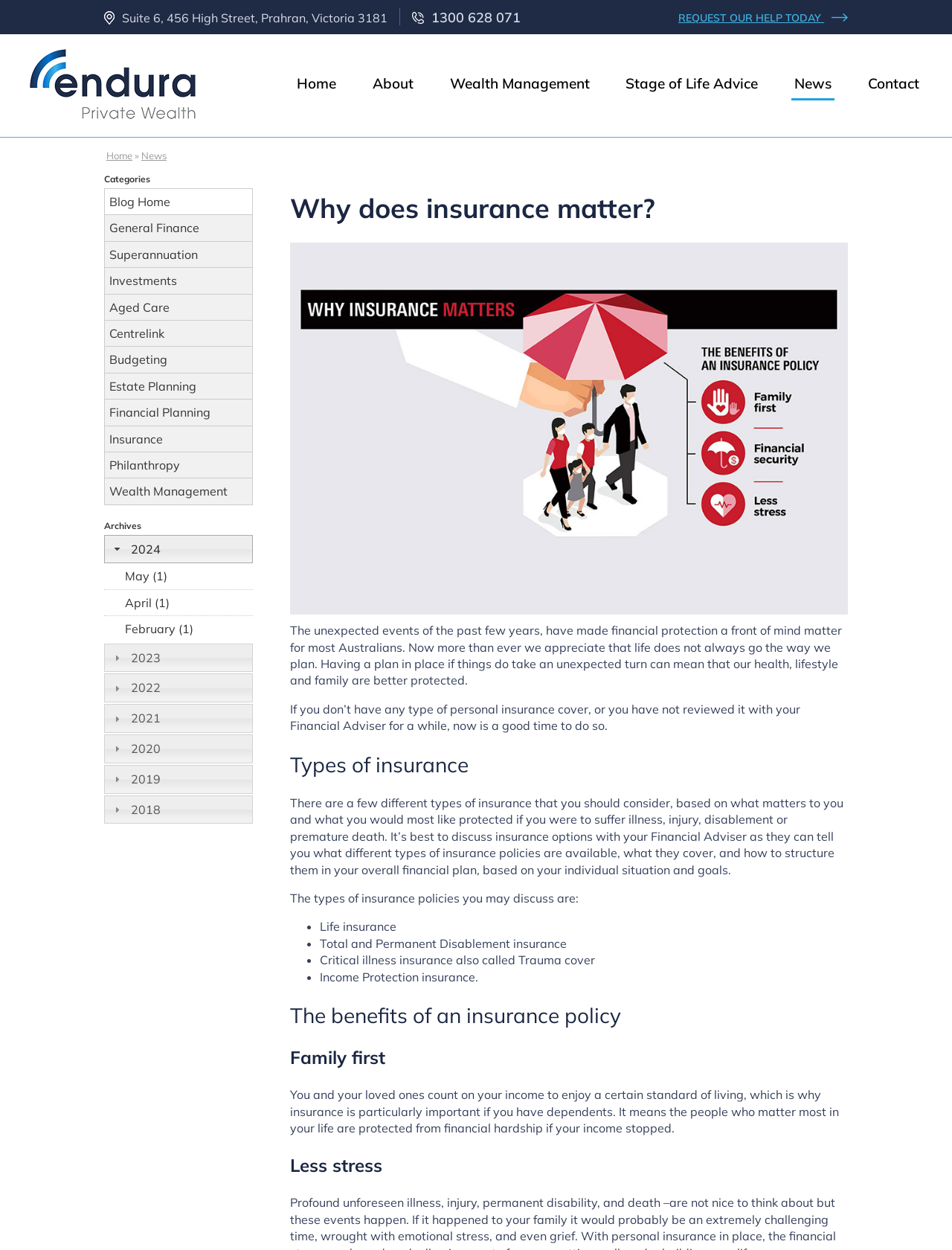Give a one-word or short-phrase answer to the following question: 
What is the feeling that having an insurance policy can reduce according to this webpage?

Stress